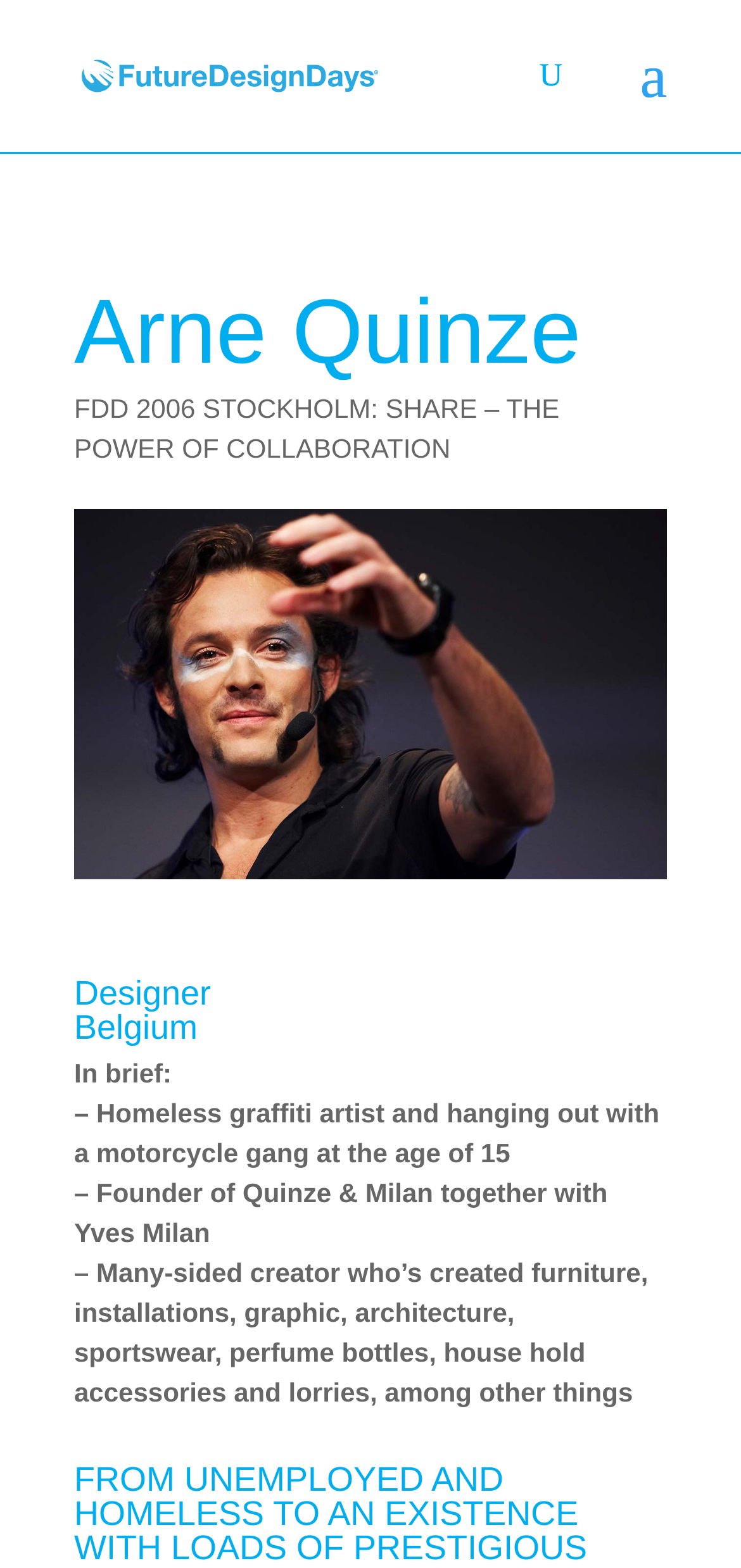What is the profession of Arne Quinze?
Refer to the image and provide a concise answer in one word or phrase.

Designer